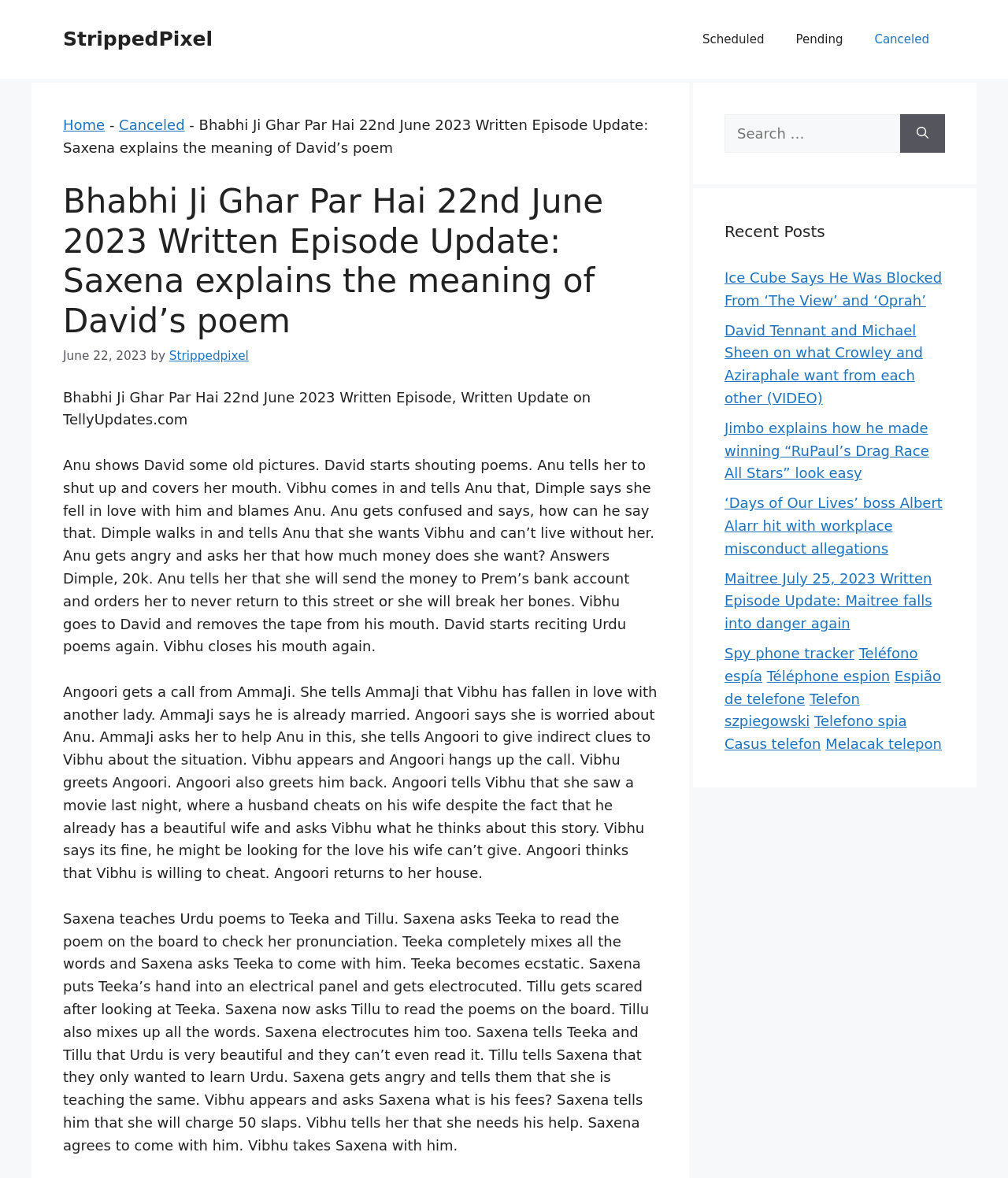Answer the question below with a single word or a brief phrase: 
What is Saxena teaching to Teeka and Tillu?

Urdu poems